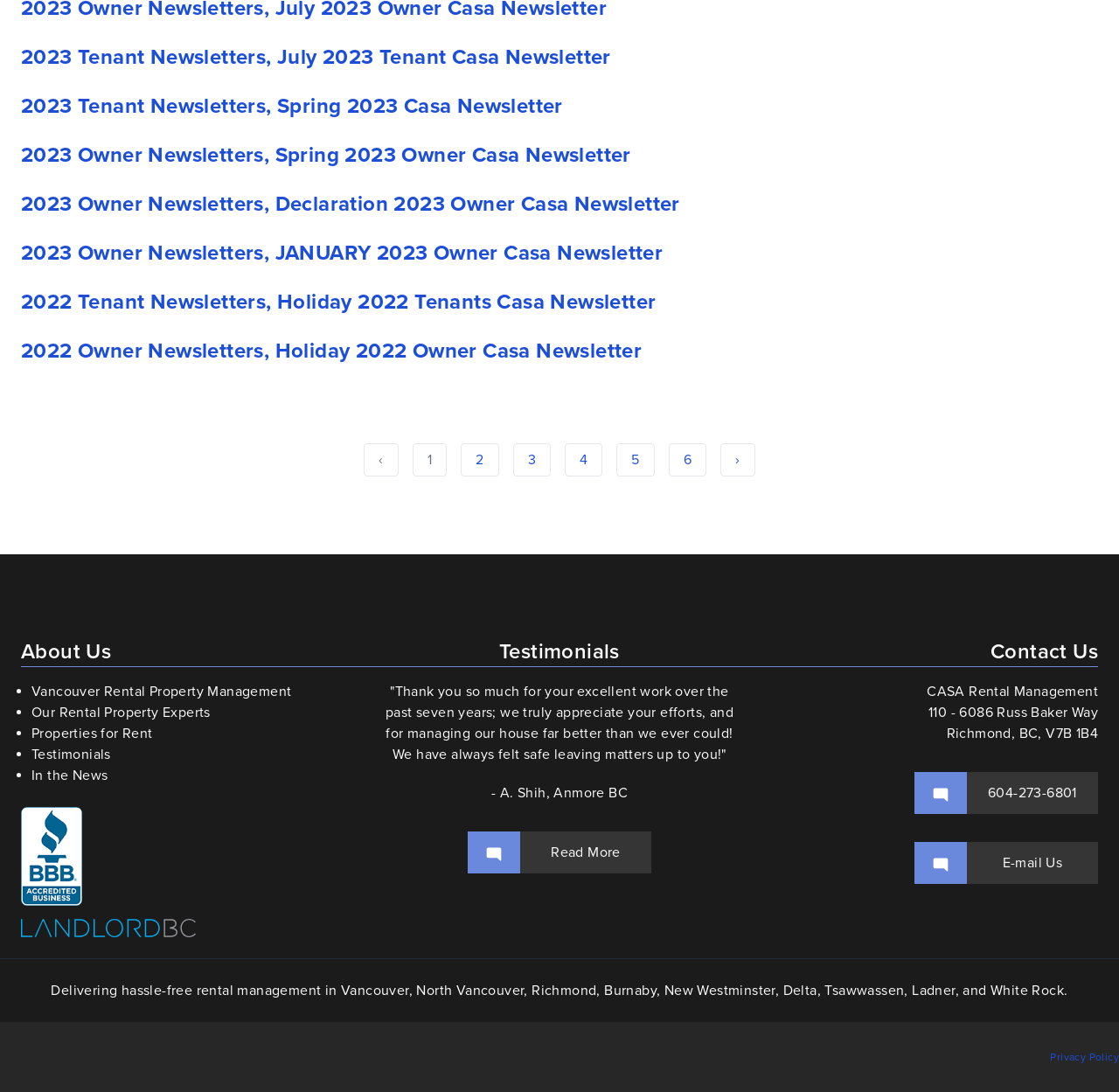Given the webpage screenshot, identify the bounding box of the UI element that matches this description: "Vancouver Rental Property Management".

[0.028, 0.626, 0.26, 0.642]